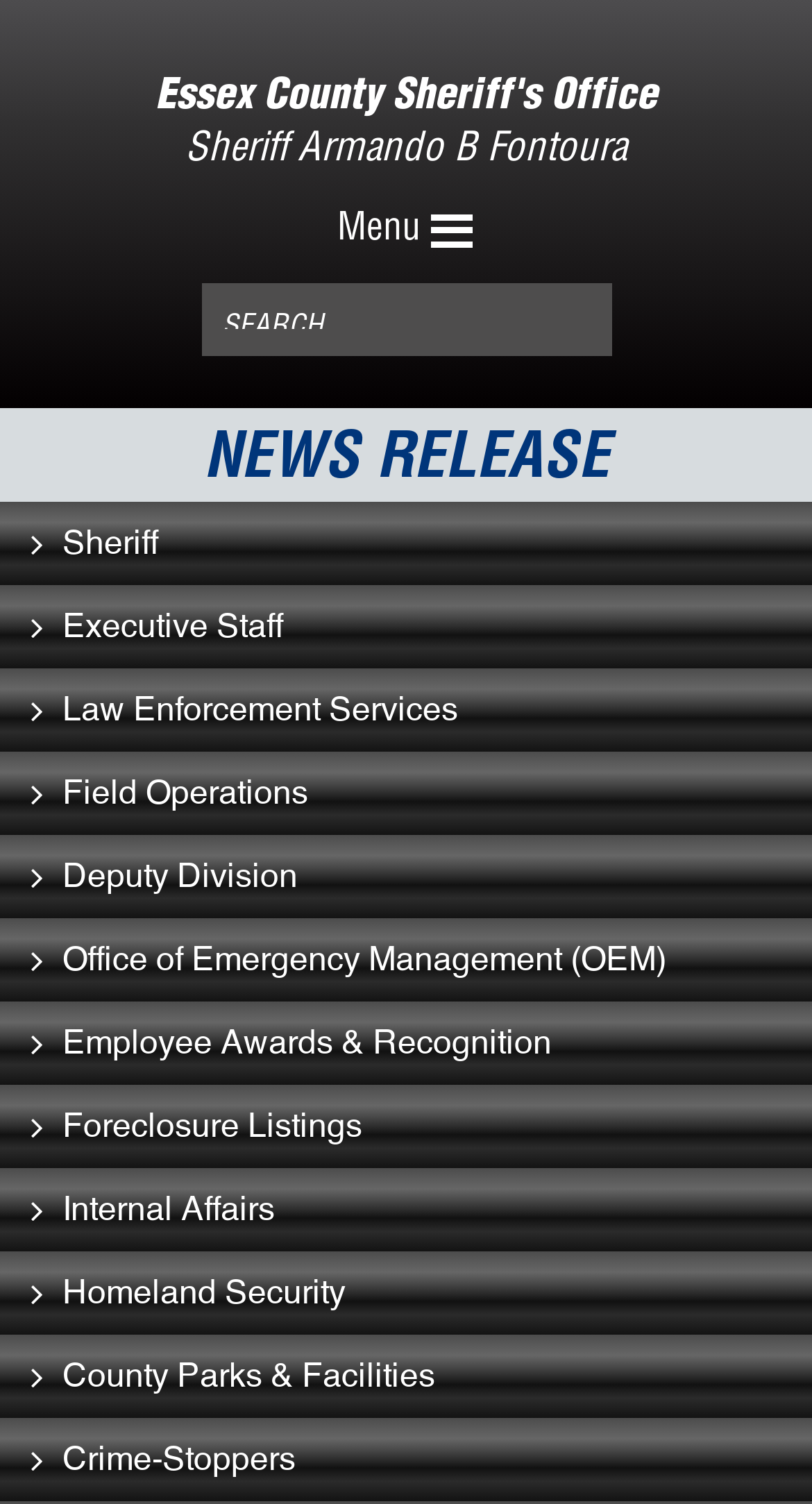Please determine the bounding box coordinates of the section I need to click to accomplish this instruction: "view Foreclosure Listings".

[0.0, 0.721, 1.0, 0.777]